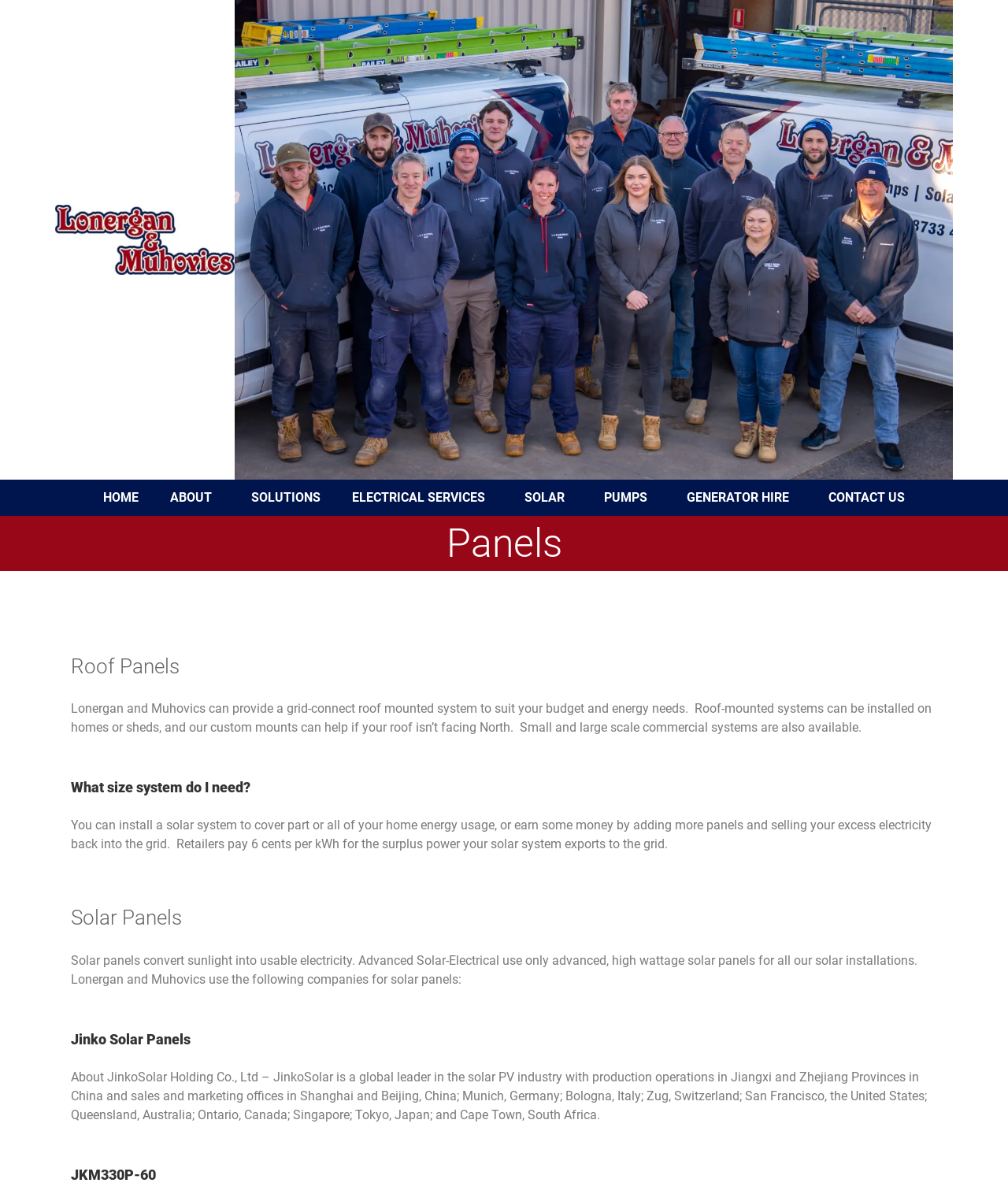Determine the bounding box coordinates for the clickable element required to fulfill the instruction: "View recent articles". Provide the coordinates as four float numbers between 0 and 1, i.e., [left, top, right, bottom].

None